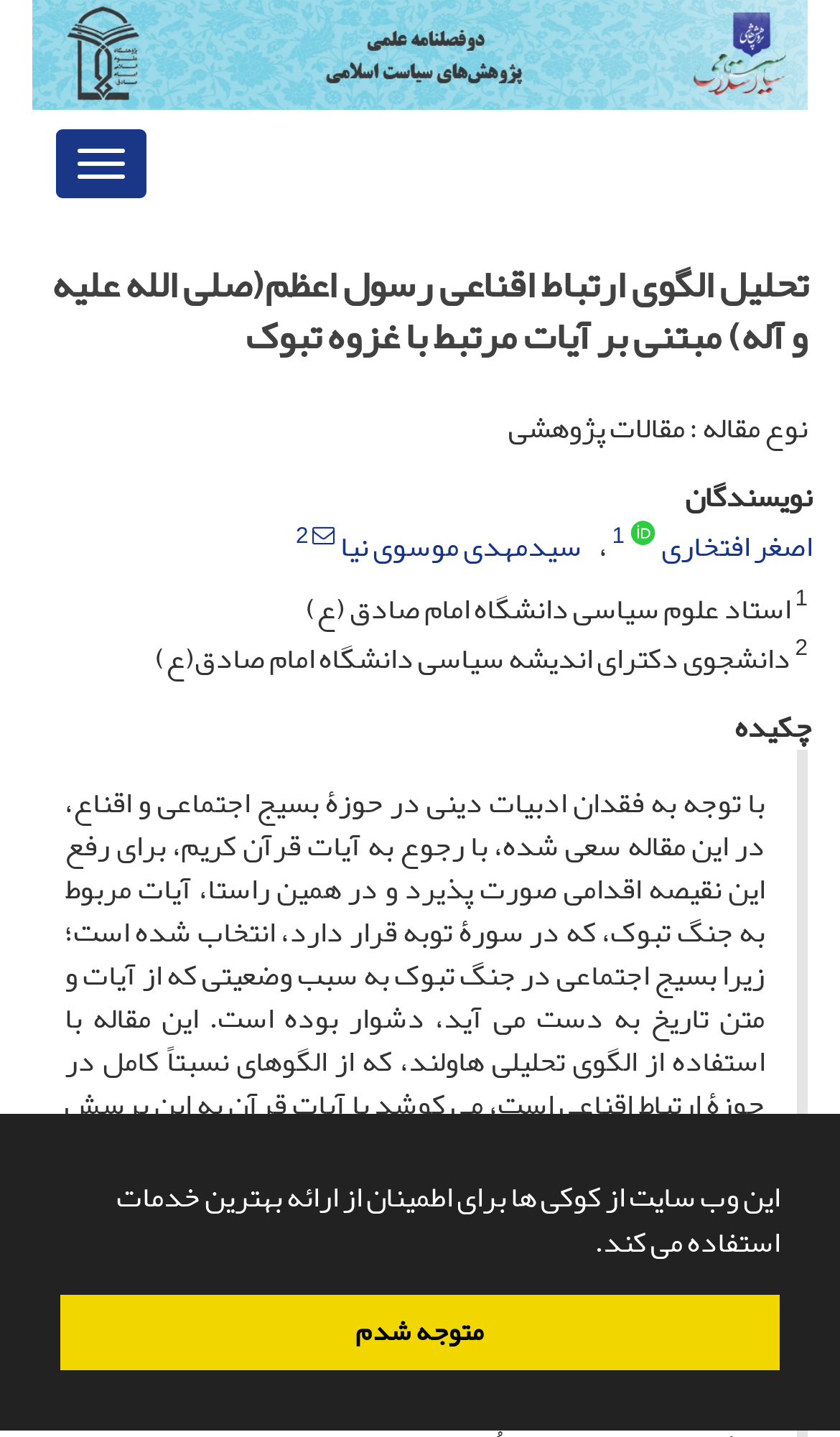How many authors are there?
Using the details shown in the screenshot, provide a comprehensive answer to the question.

I counted the number of links with author names, which are 'اصغر افتخاری' and 'سیدمهدی موسوی نیا', to determine that there are 2 authors.